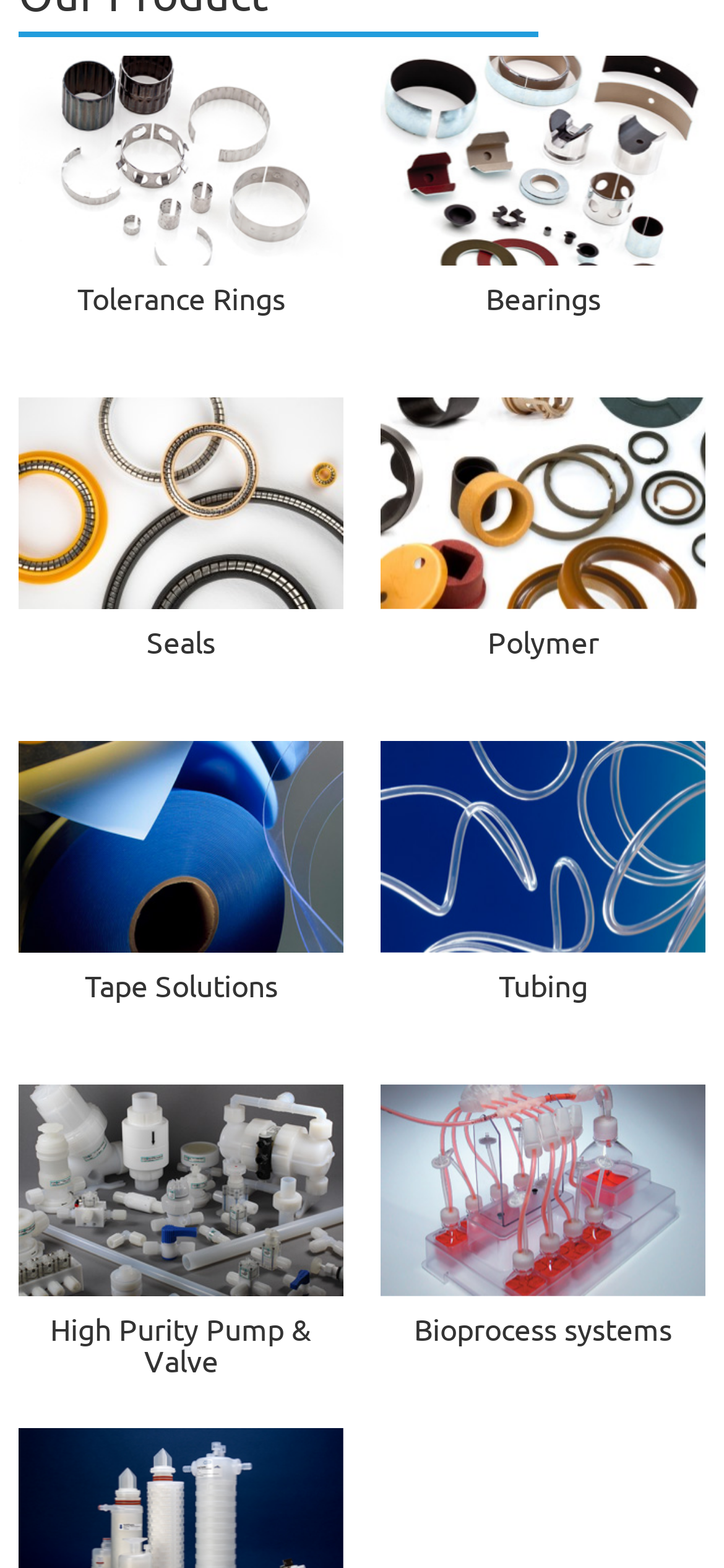What are the main categories on this webpage?
Look at the image and respond with a one-word or short-phrase answer.

Tolerance Rings, Bearings, Seals, etc.